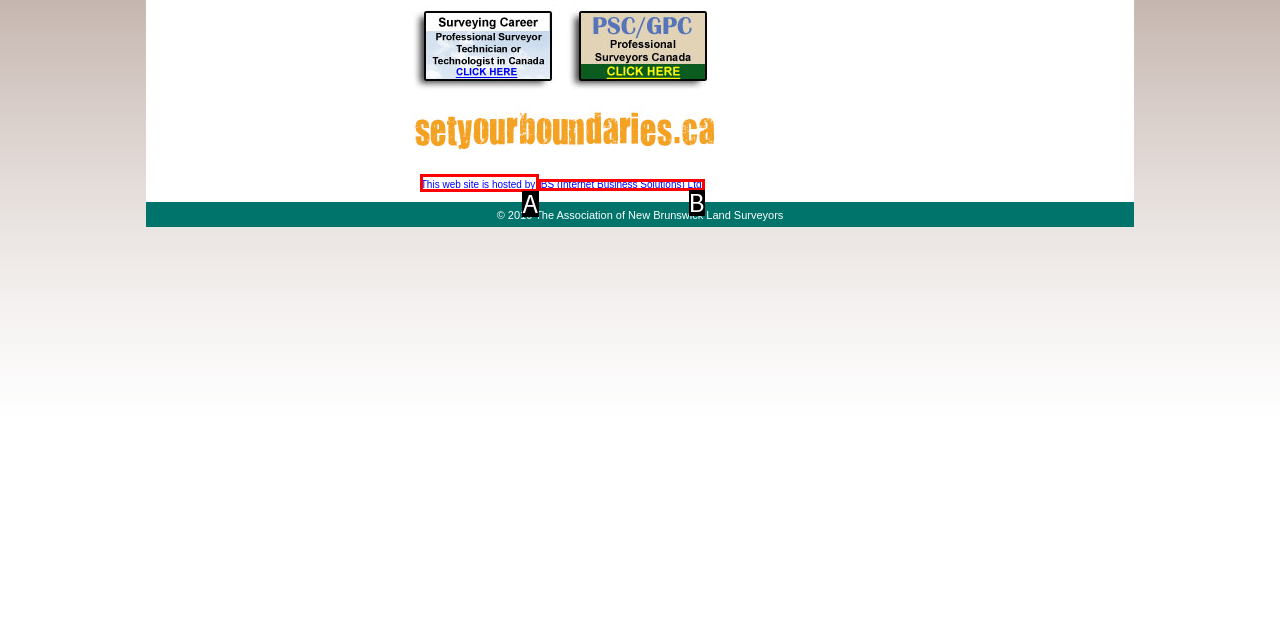Find the UI element described as: IBS (Internet Business Solutions) Ltd.
Reply with the letter of the appropriate option.

B